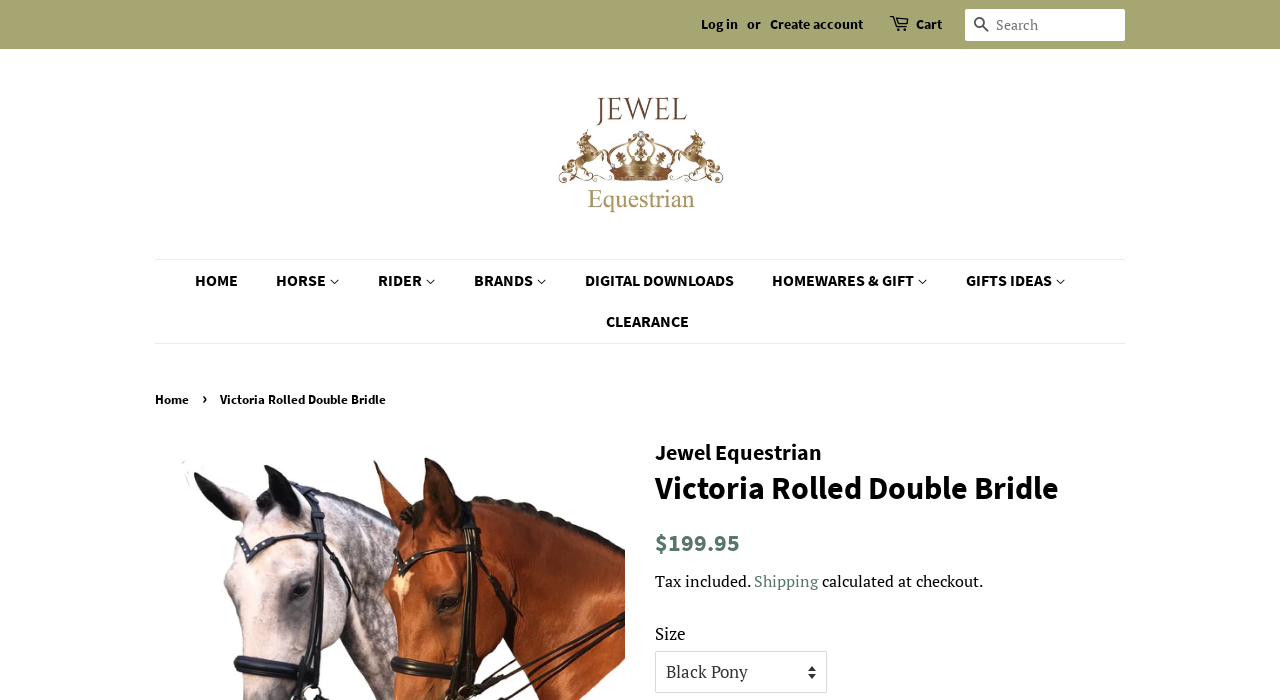Please locate the bounding box coordinates of the element that needs to be clicked to achieve the following instruction: "View HORSE category". The coordinates should be four float numbers between 0 and 1, i.e., [left, top, right, bottom].

[0.204, 0.372, 0.281, 0.431]